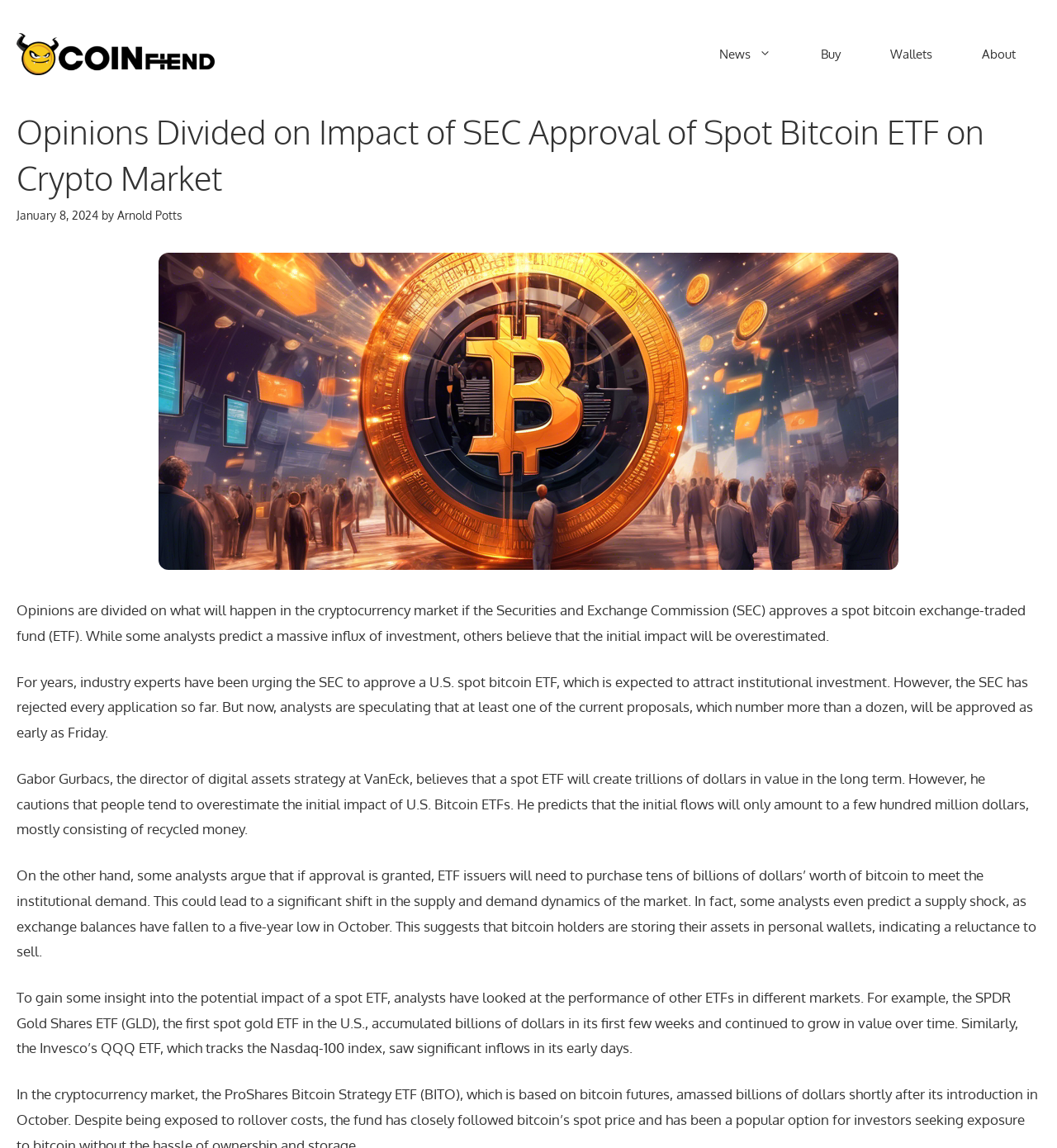Provide a brief response using a word or short phrase to this question:
What is the name of the gold ETF mentioned in the article?

SPDR Gold Shares ETF (GLD)